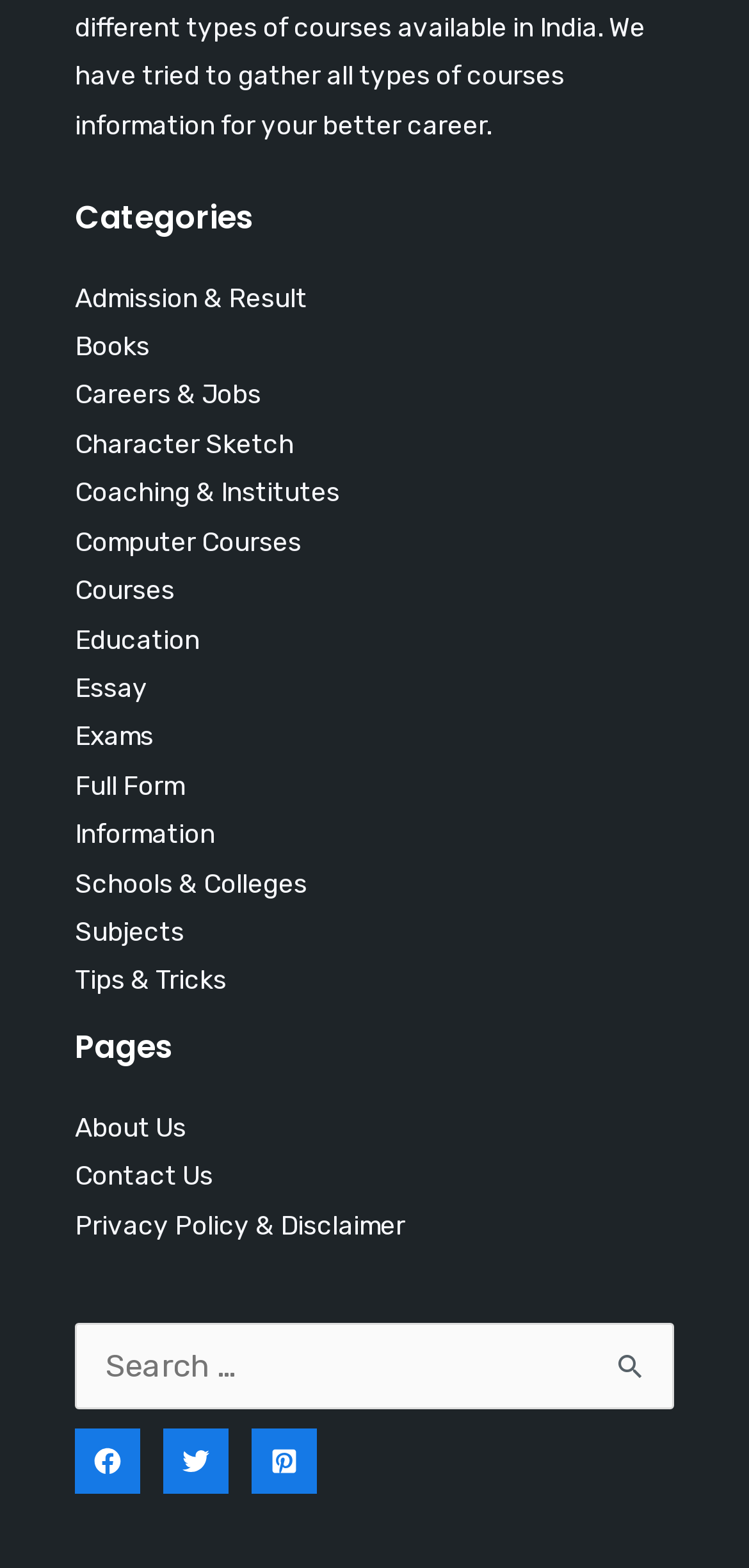Please find the bounding box coordinates of the element that must be clicked to perform the given instruction: "Click the Facebook link". The coordinates should be four float numbers from 0 to 1, i.e., [left, top, right, bottom].

None